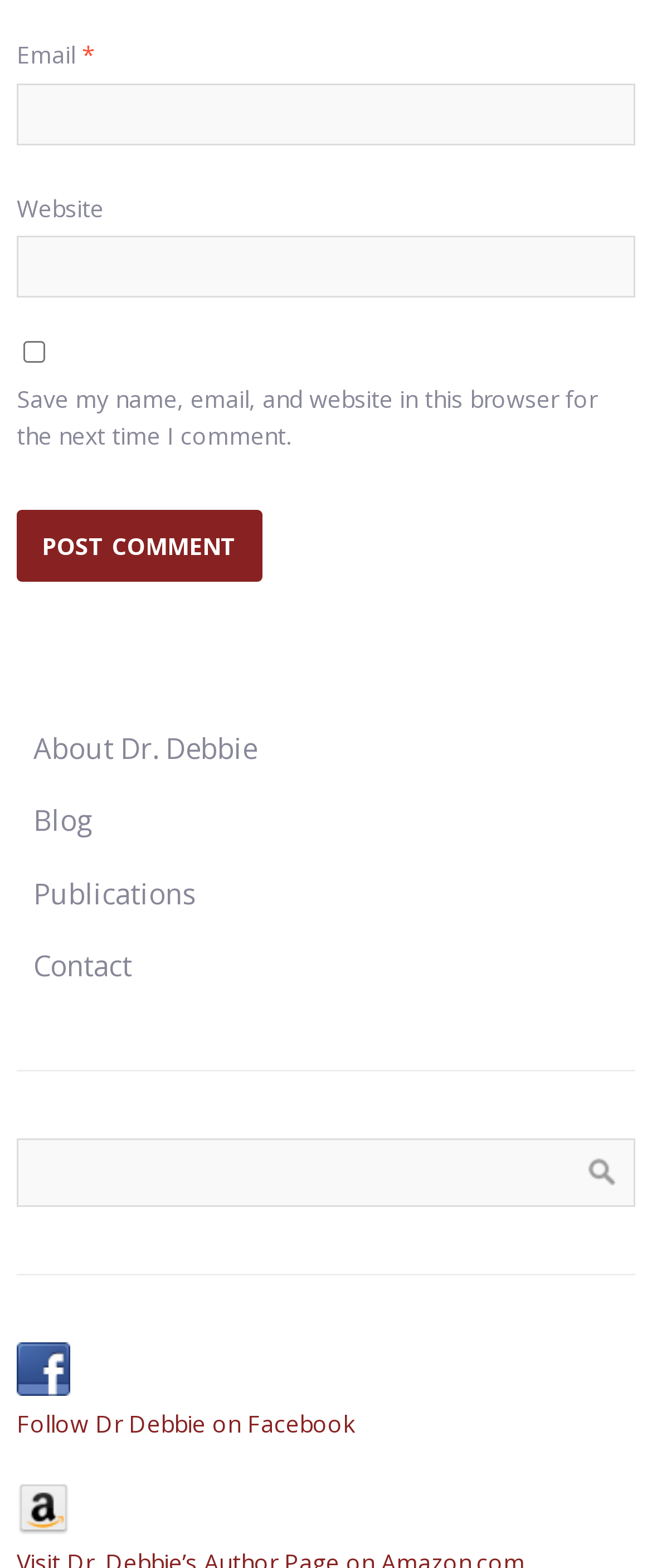Locate the UI element that matches the description About Dr. Debbie in the webpage screenshot. Return the bounding box coordinates in the format (top-left x, top-left y, bottom-right x, bottom-right y), with values ranging from 0 to 1.

[0.026, 0.454, 0.974, 0.5]